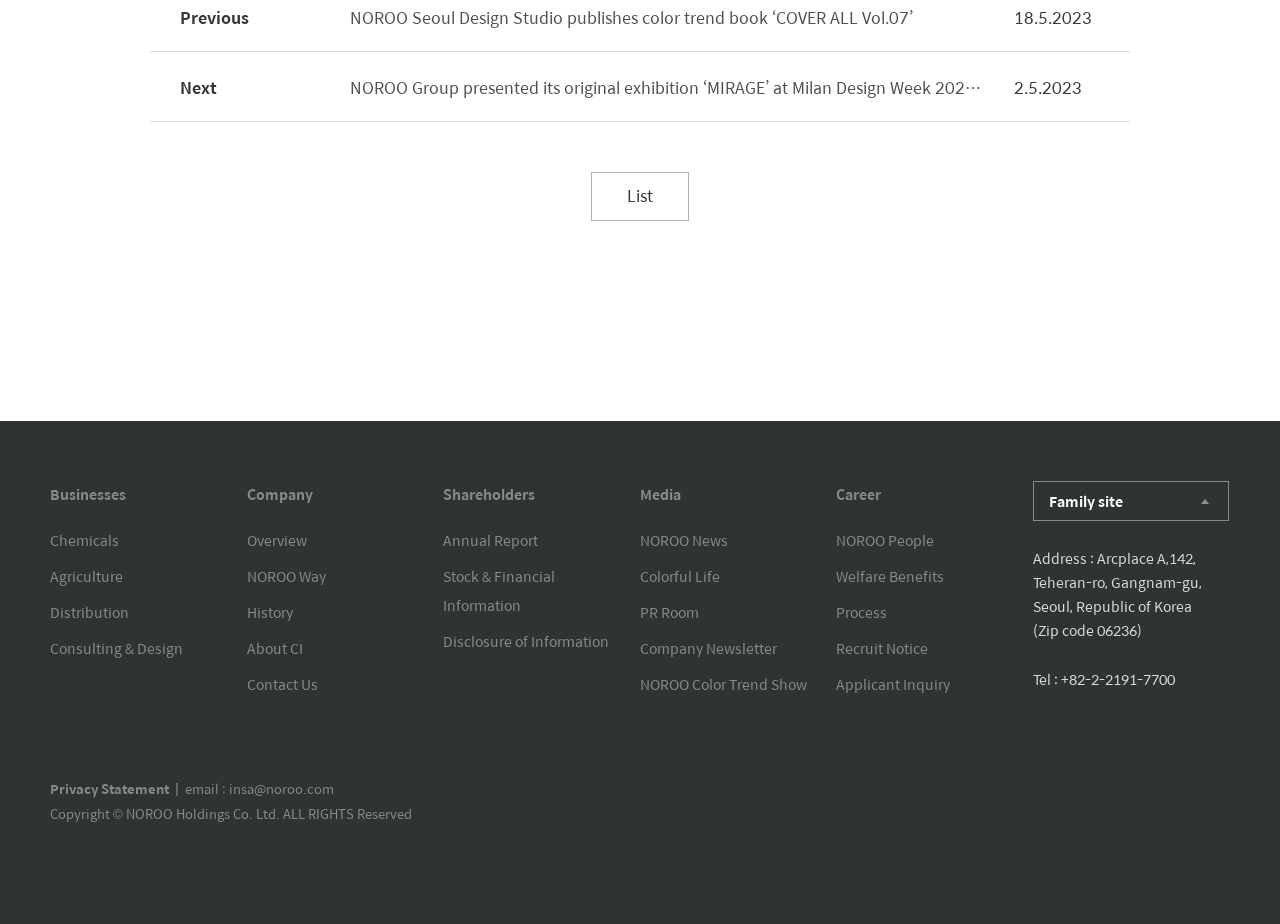Kindly determine the bounding box coordinates for the clickable area to achieve the given instruction: "Go to NOROO Seoul Design Studio publishes color trend book ‘COVER ALL Vol.07’".

[0.273, 0.007, 0.769, 0.033]